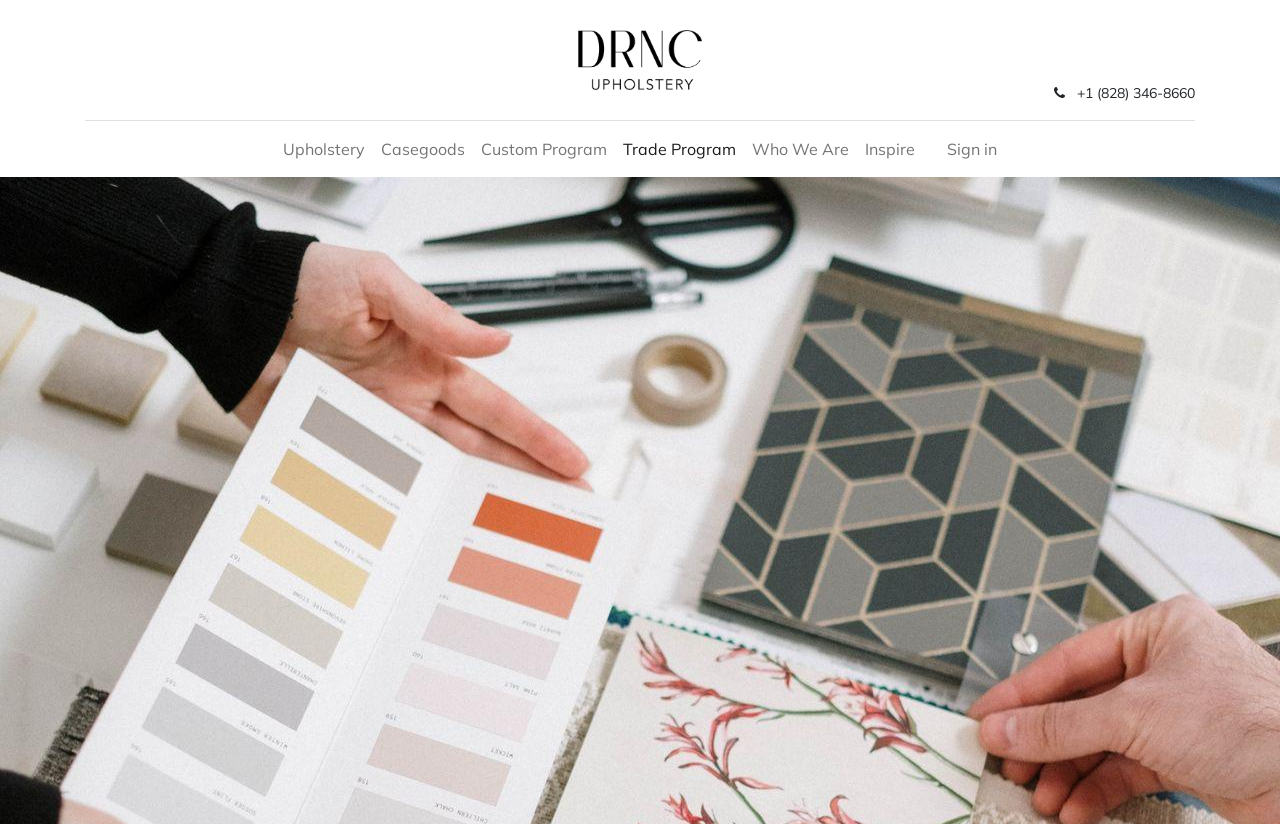Mark the bounding box of the element that matches the following description: "Who We Are".

[0.581, 0.157, 0.67, 0.205]